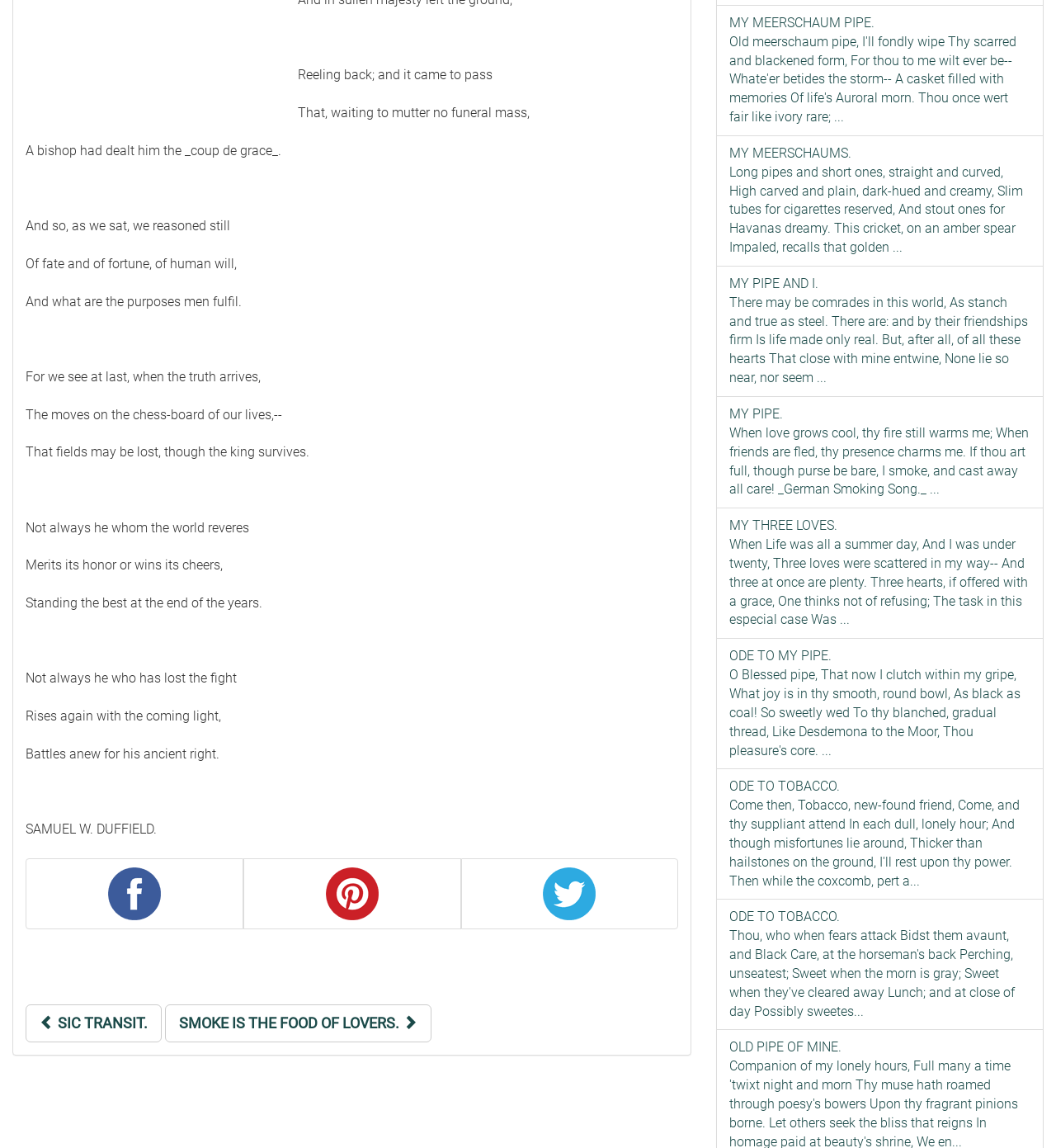Please give a concise answer to this question using a single word or phrase: 
What is the poem about?

Fate and human will